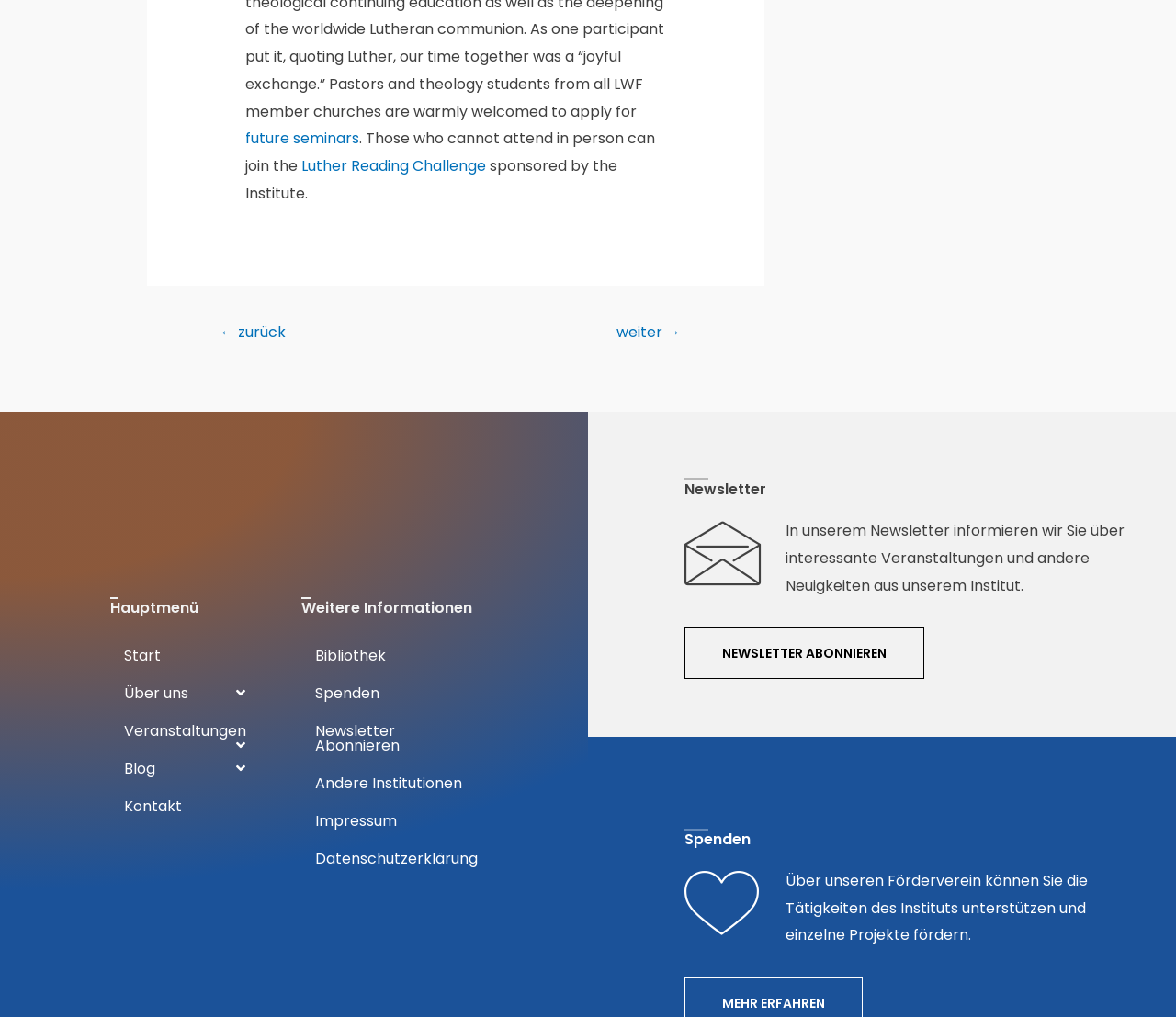Determine the bounding box coordinates of the clickable region to execute the instruction: "go to start page". The coordinates should be four float numbers between 0 and 1, denoted as [left, top, right, bottom].

[0.098, 0.629, 0.217, 0.661]